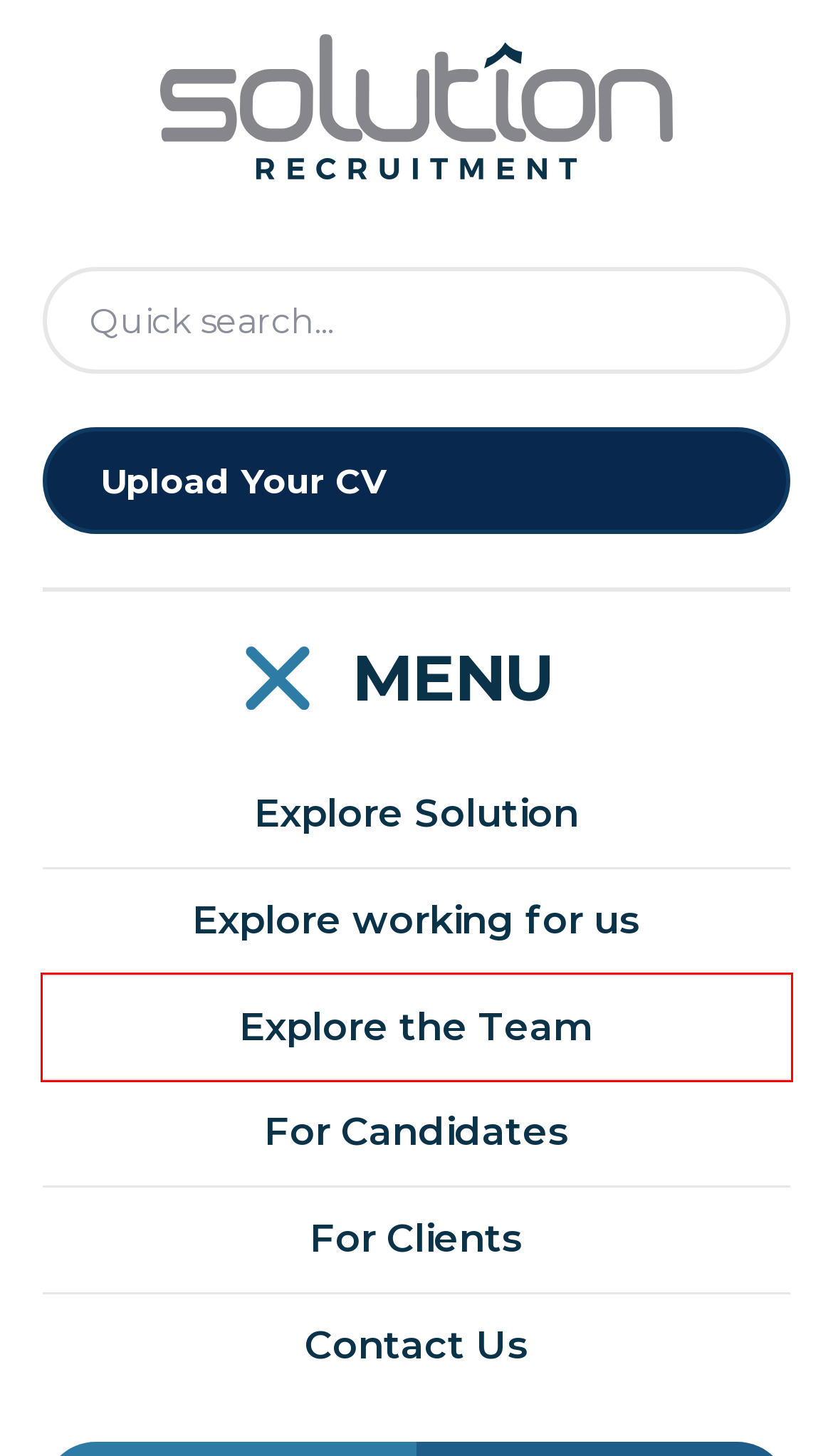You are given a webpage screenshot where a red bounding box highlights an element. Determine the most fitting webpage description for the new page that loads after clicking the element within the red bounding box. Here are the candidates:
A. For Candidates | Solution Recruitment
B. Explore working for us | Solution Recruitment
C. For Clients | Solution Recruitment
D. Explore the Team | Solution Recruitment
E. Construction Recruitment Agency | Solution Recruitment
F. Design | Sectors | Solution Recruitment
G. Explore Solution | Solution Recruitment
H. Head Office | Solution Recruitment

D